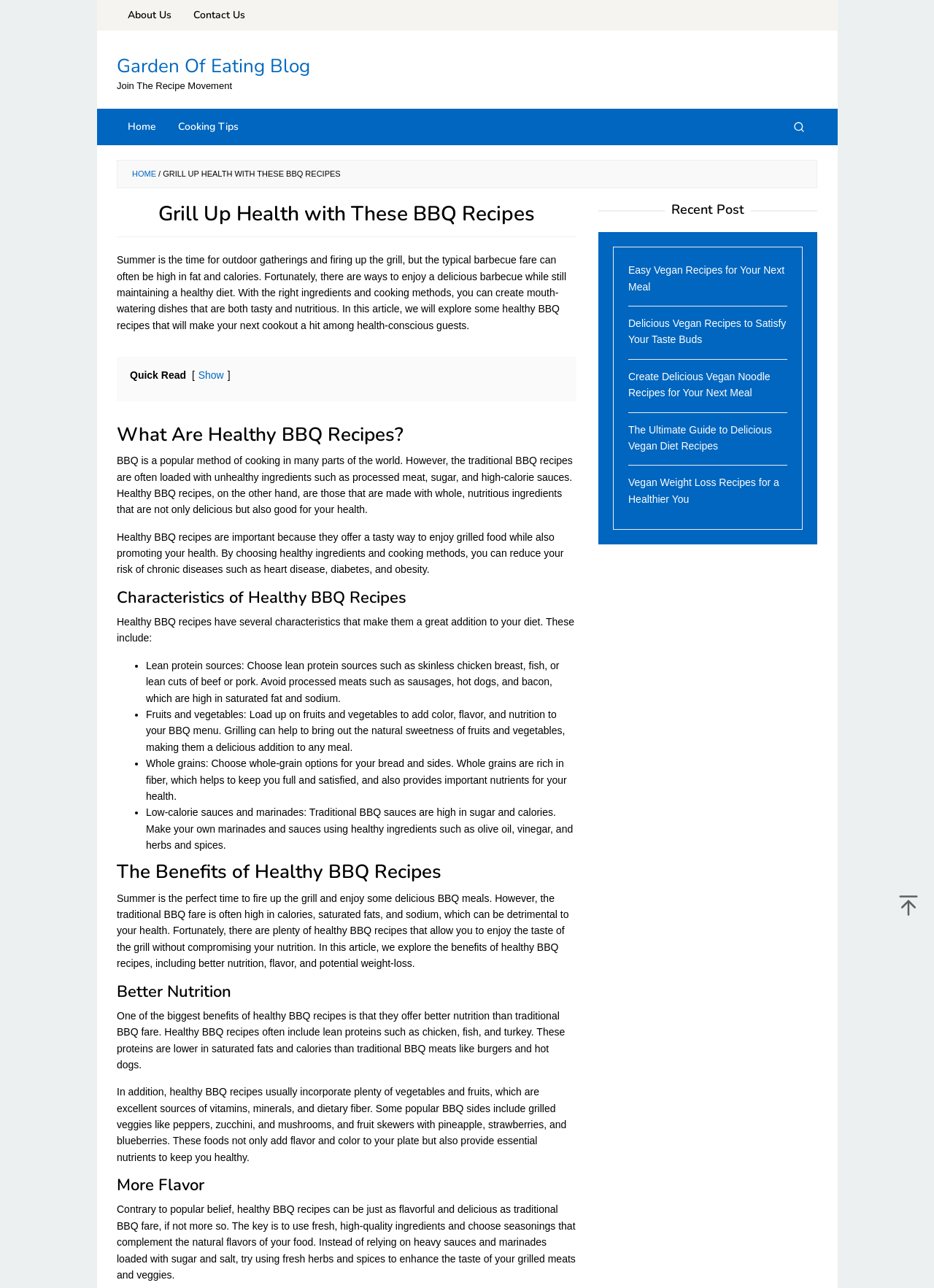Convey a detailed summary of the webpage, mentioning all key elements.

This webpage is about healthy BBQ recipes, with a focus on grilling nutritious food for outdoor gatherings. At the top, there are several links to other pages on the website, including "About Us", "Contact Us", and "Home". Below these links, there is a heading that reads "Grill Up Health with These BBQ Recipes" and a brief introduction to the importance of healthy BBQ recipes.

The main content of the page is divided into sections, each with a heading that summarizes the topic. The first section discusses what healthy BBQ recipes are and why they are important. The second section outlines the characteristics of healthy BBQ recipes, including the use of lean protein sources, fruits and vegetables, whole grains, and low-calorie sauces and marinades.

The third section explores the benefits of healthy BBQ recipes, including better nutrition, more flavor, and potential weight loss. There are several paragraphs of text that provide more information on each of these benefits, including the nutritional advantages of lean proteins and the importance of using fresh, high-quality ingredients to enhance flavor.

On the right side of the page, there is a section titled "Recent Posts" that lists several links to other articles on the website, all of which appear to be related to vegan recipes.